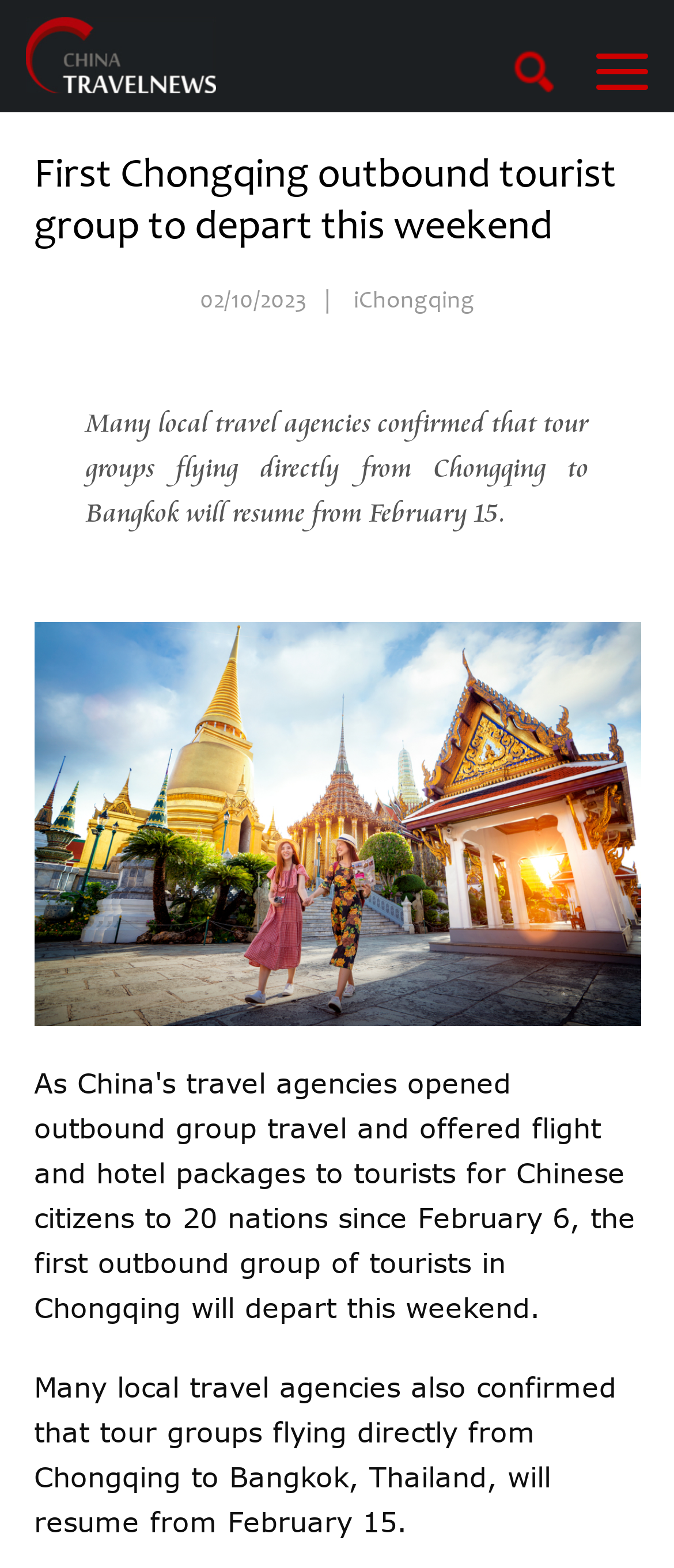Find the bounding box coordinates for the element described here: "alt="China Travel News"".

[0.038, 0.011, 0.321, 0.059]